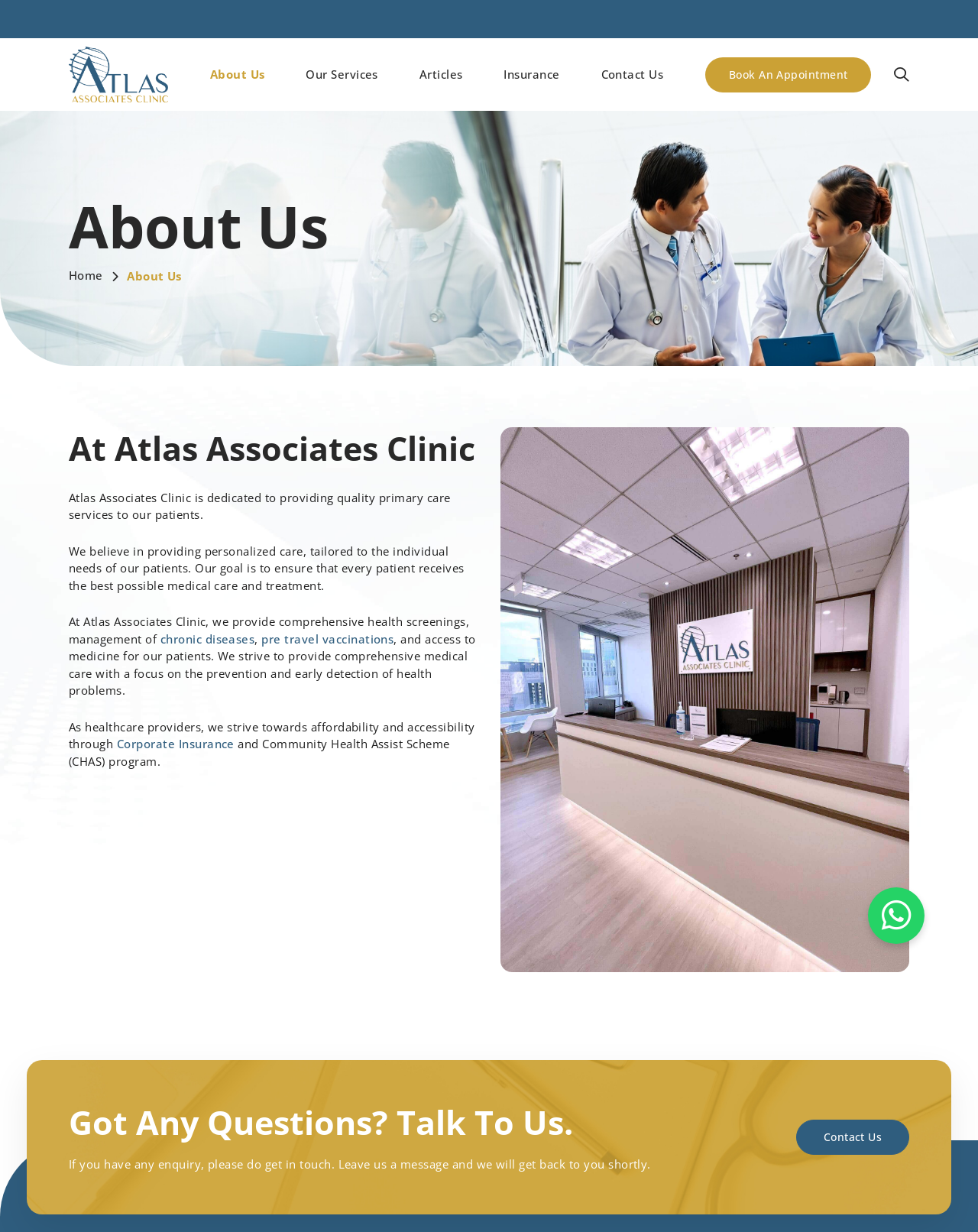Produce an extensive caption that describes everything on the webpage.

The webpage is about Atlas Clinic, a medical clinic with a general practitioner doctor who treats common medical conditions and performs routine exams. 

At the top left of the page, there is a logo link. To the right of the logo, there are several links, including "Book An Appointment", "Search", "About Us", "Our Services", "Articles", "Insurance", and "Contact Us". The "Search" link has a search icon next to it.

Below the top navigation bar, there is a large image that spans the entire width of the page. 

Underneath the image, there is a section with a heading "About Us" and a subheading "At Atlas Associates Clinic". This section describes the clinic's mission and values, including providing personalized care and comprehensive health screenings. There are also links to "chronic diseases", "pre travel vaccinations", and "Corporate Insurance" within this section.

To the right of this section, there is another image that takes up about half of the page's width.

At the bottom of the page, there is a section with a heading "Got Any Questions? Talk To Us." This section has a message encouraging visitors to get in touch with the clinic and a "Contact Us" link.